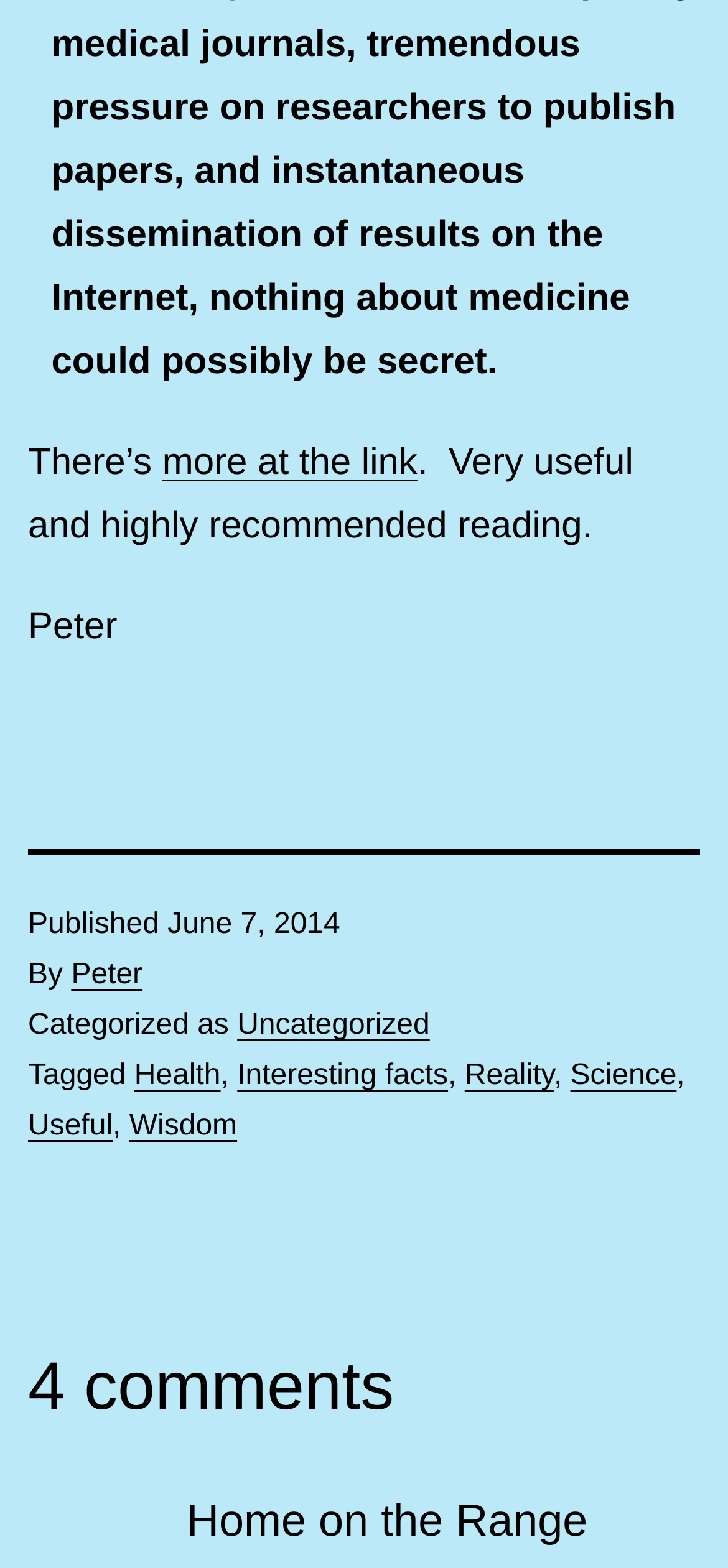Refer to the image and provide an in-depth answer to the question: 
Who wrote the article?

The author of the article can be found in the footer section, where it says 'By Peter'.